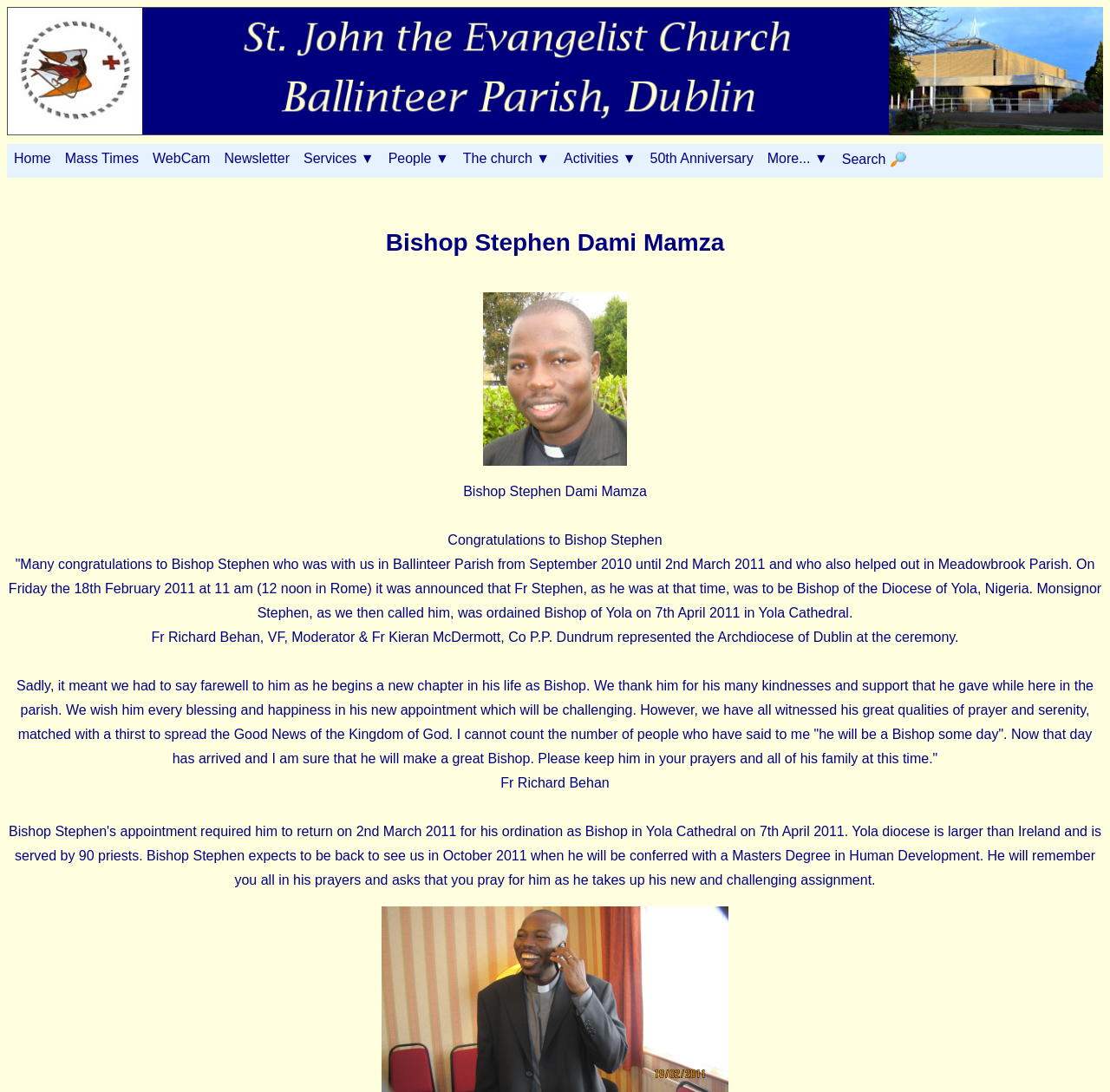Please identify the bounding box coordinates of the element's region that needs to be clicked to fulfill the following instruction: "Search using the 'Search 🔎' button". The bounding box coordinates should consist of four float numbers between 0 and 1, i.e., [left, top, right, bottom].

[0.752, 0.132, 0.823, 0.16]